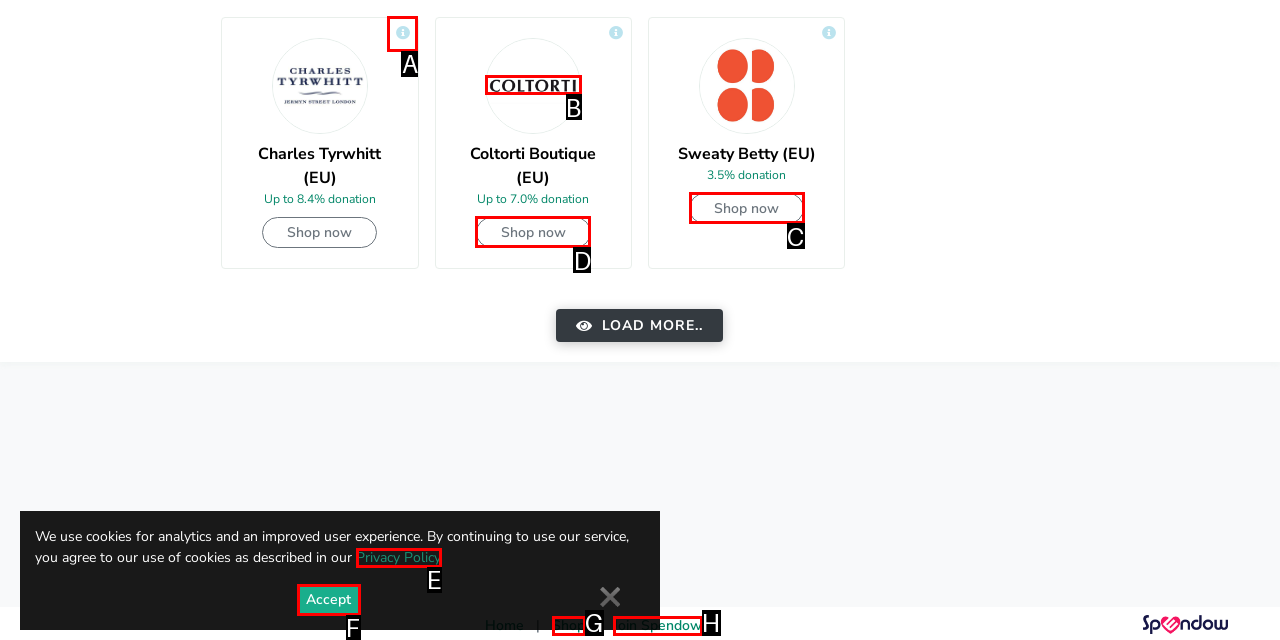Given the description: aria-label="Charles Tyrwhitt (EU)"
Identify the letter of the matching UI element from the options.

A